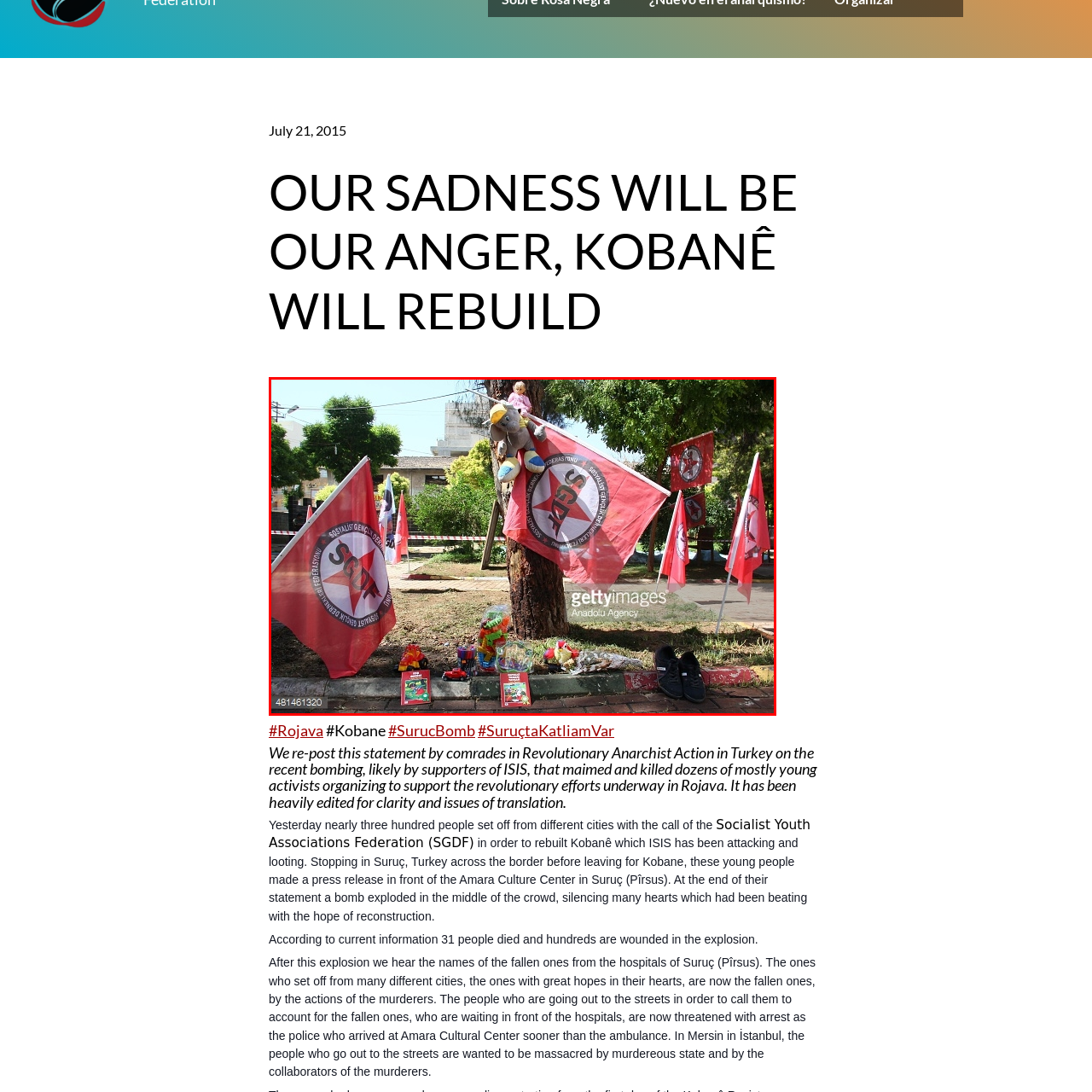Provide a thorough description of the scene captured within the red rectangle.

The image depicts a somber memorial site adorned with red flags bearing the emblem of the Socialist Youth Associations Federation (SGDF), symbolizing solidarity and remembrance. In the foreground, a collection of flowers, toys, and other items rests at the base of a tree, signifying a tribute to victims of a tragic event, likely linked to the recent bombing in Suruç, Turkey. The flags stand tall amidst a backdrop of greenery, representing a gathering place for those mourning the loss of loved ones and advocating for justice. The scene conveys a poignant reflection of collective grief and resilience as the community unites to honor the memories of those affected by violence, amid the hope for reconstruction and social change in Kobane.